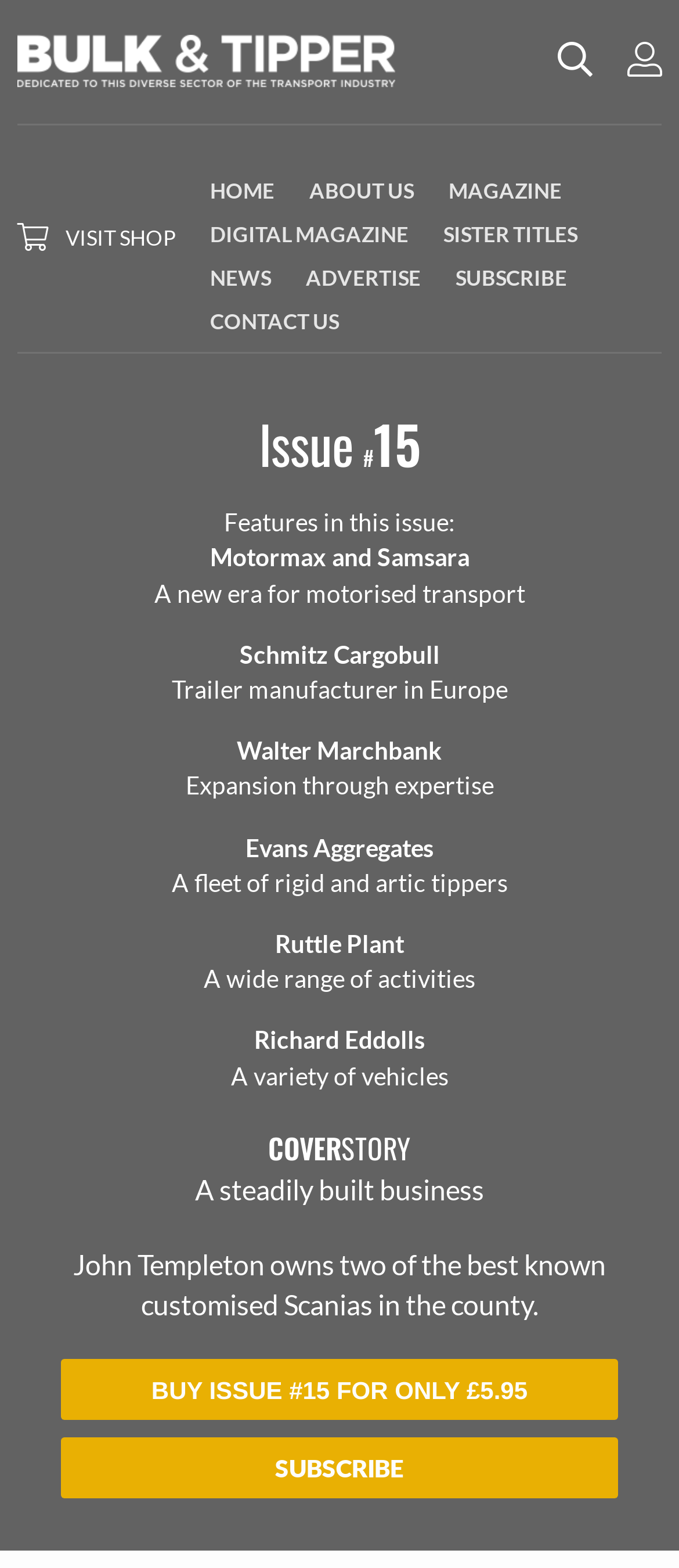Determine the bounding box coordinates of the clickable area required to perform the following instruction: "Subscribe". The coordinates should be represented as four float numbers between 0 and 1: [left, top, right, bottom].

[0.646, 0.158, 0.861, 0.185]